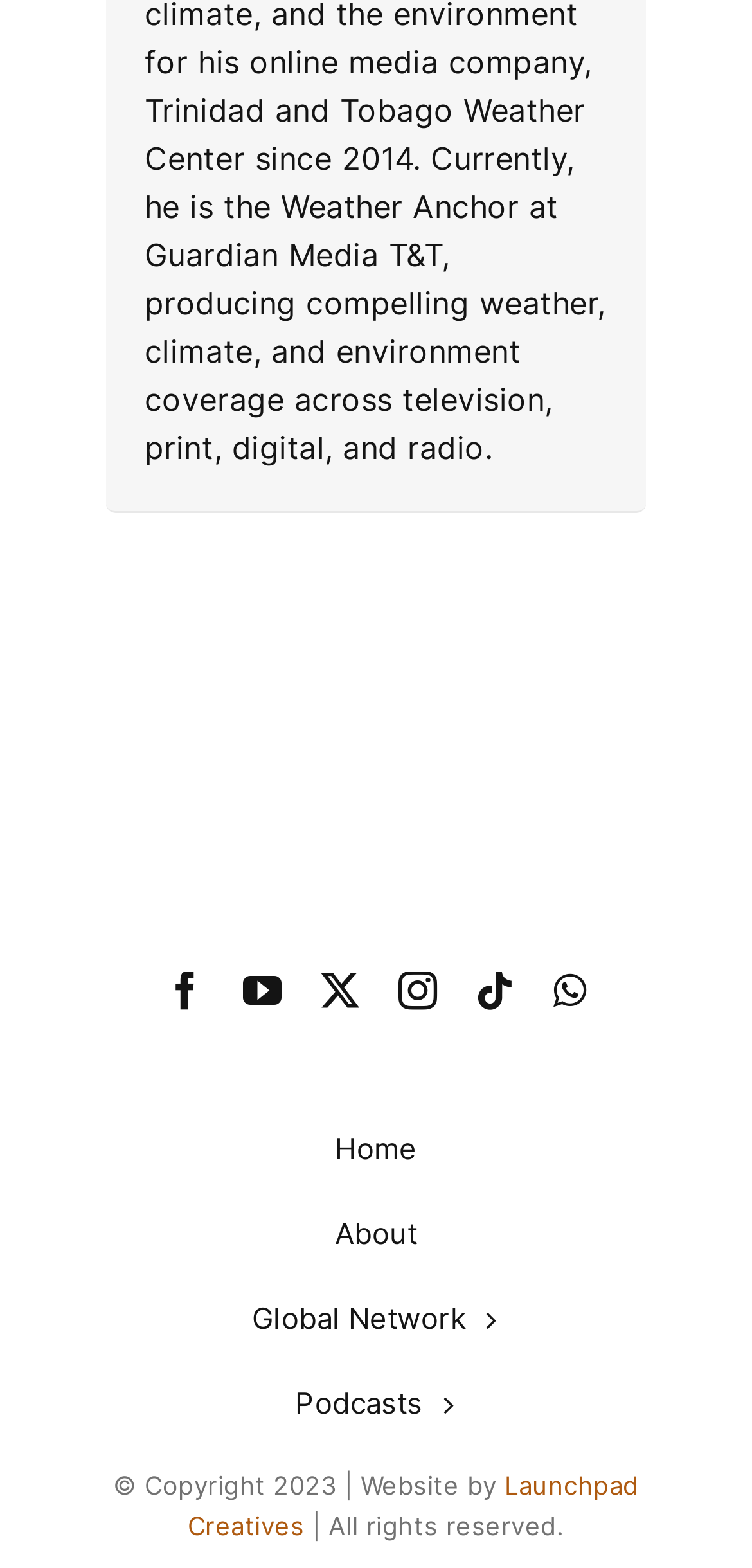How many main sections are in the navigation?
Based on the image, provide your answer in one word or phrase.

4